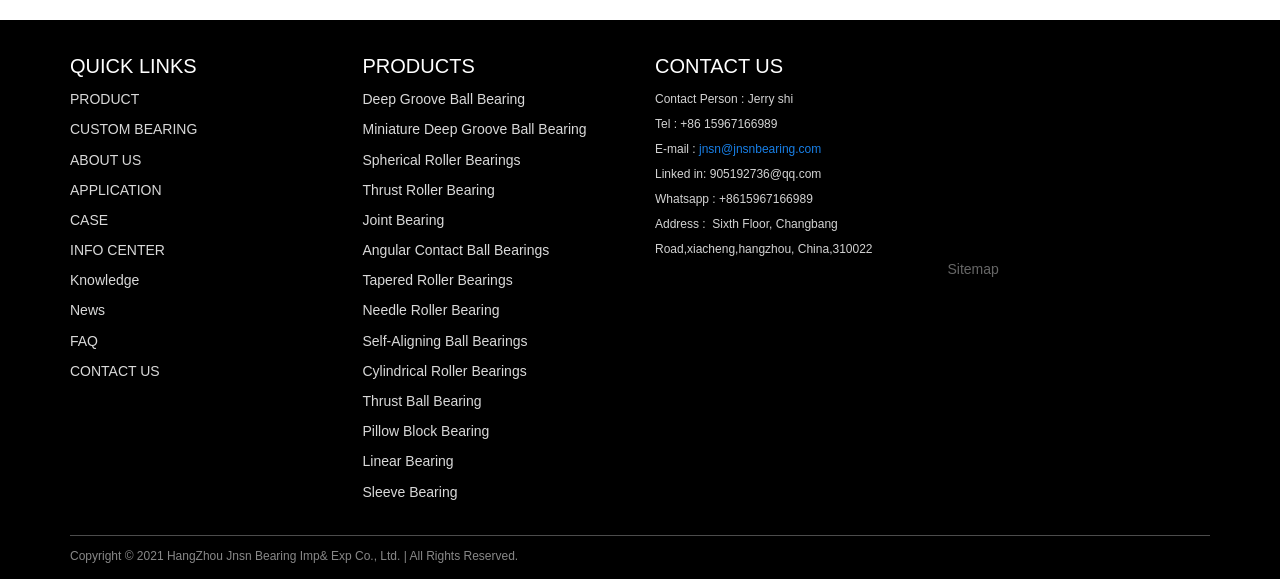What is the contact person's name?
We need a detailed and meticulous answer to the question.

The contact person's name is Jerry Shi, which is mentioned in the 'CONTACT US' section with the StaticText 'Contact Person : Jerry Shi' and bounding box coordinates [0.512, 0.159, 0.62, 0.183].